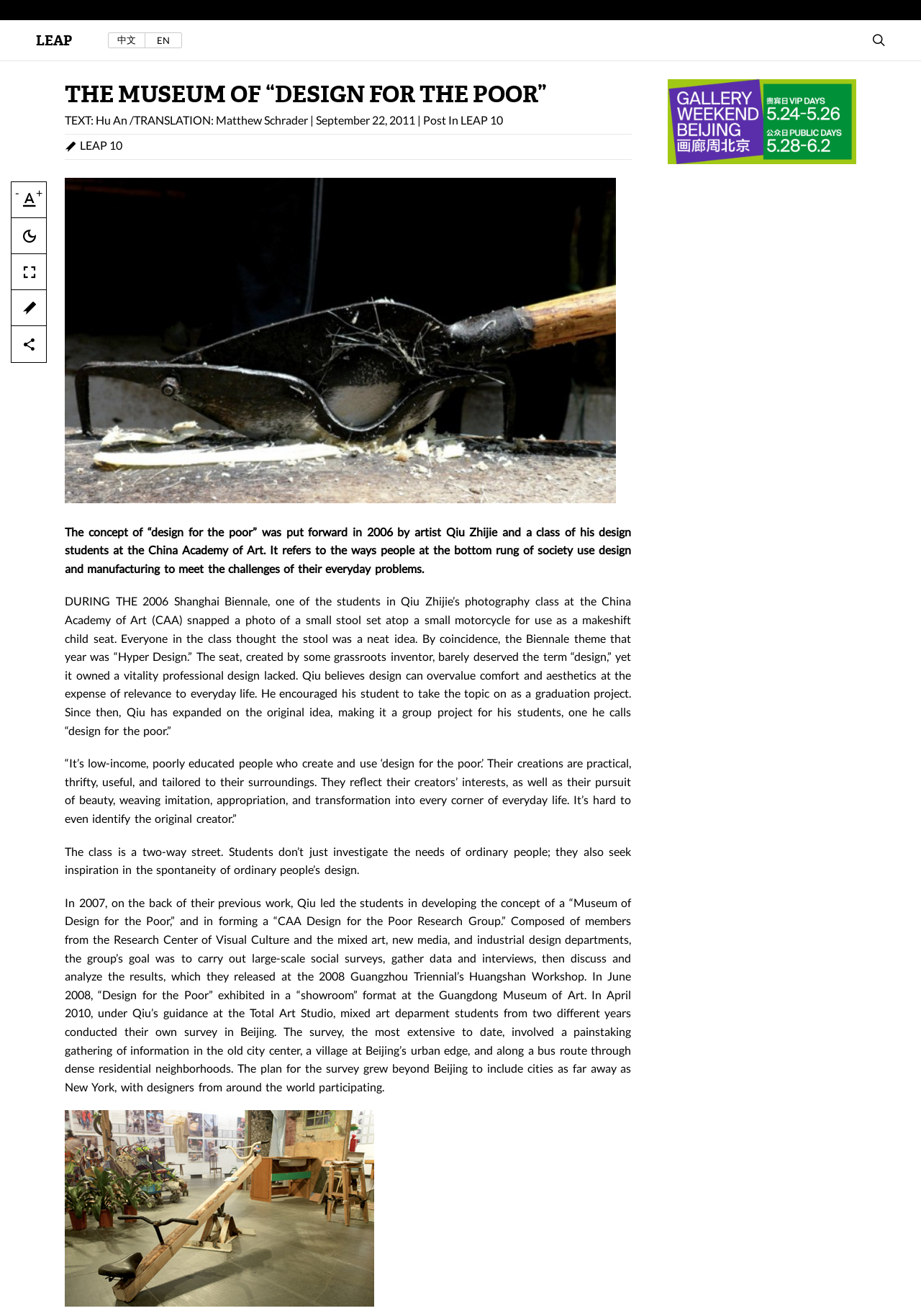Determine the heading of the webpage and extract its text content.

THE MUSEUM OF “DESIGN FOR THE POOR”